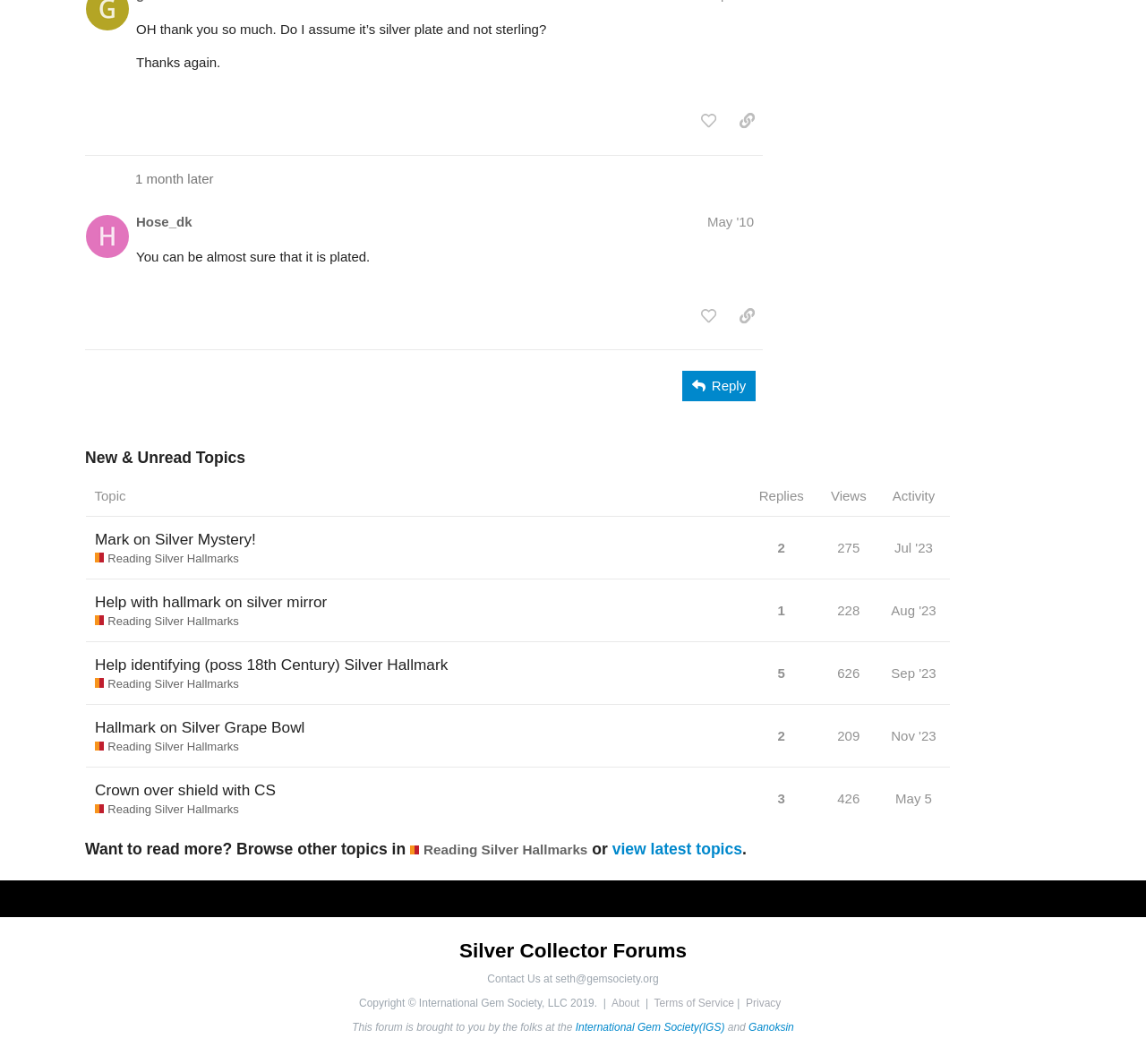Can you identify the bounding box coordinates of the clickable region needed to carry out this instruction: 'Click the Home link'? The coordinates should be four float numbers within the range of 0 to 1, stated as [left, top, right, bottom].

None